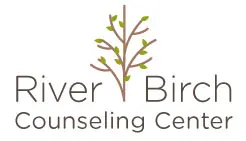What is the focus of the River Birch Counseling Center?
Provide a detailed answer to the question, using the image to inform your response.

The overall aesthetic of the logo suggests a nurturing environment, indicative of the center's focus on mental health and well-being, providing therapy and guidance for individuals dealing with trauma and emotional challenges.